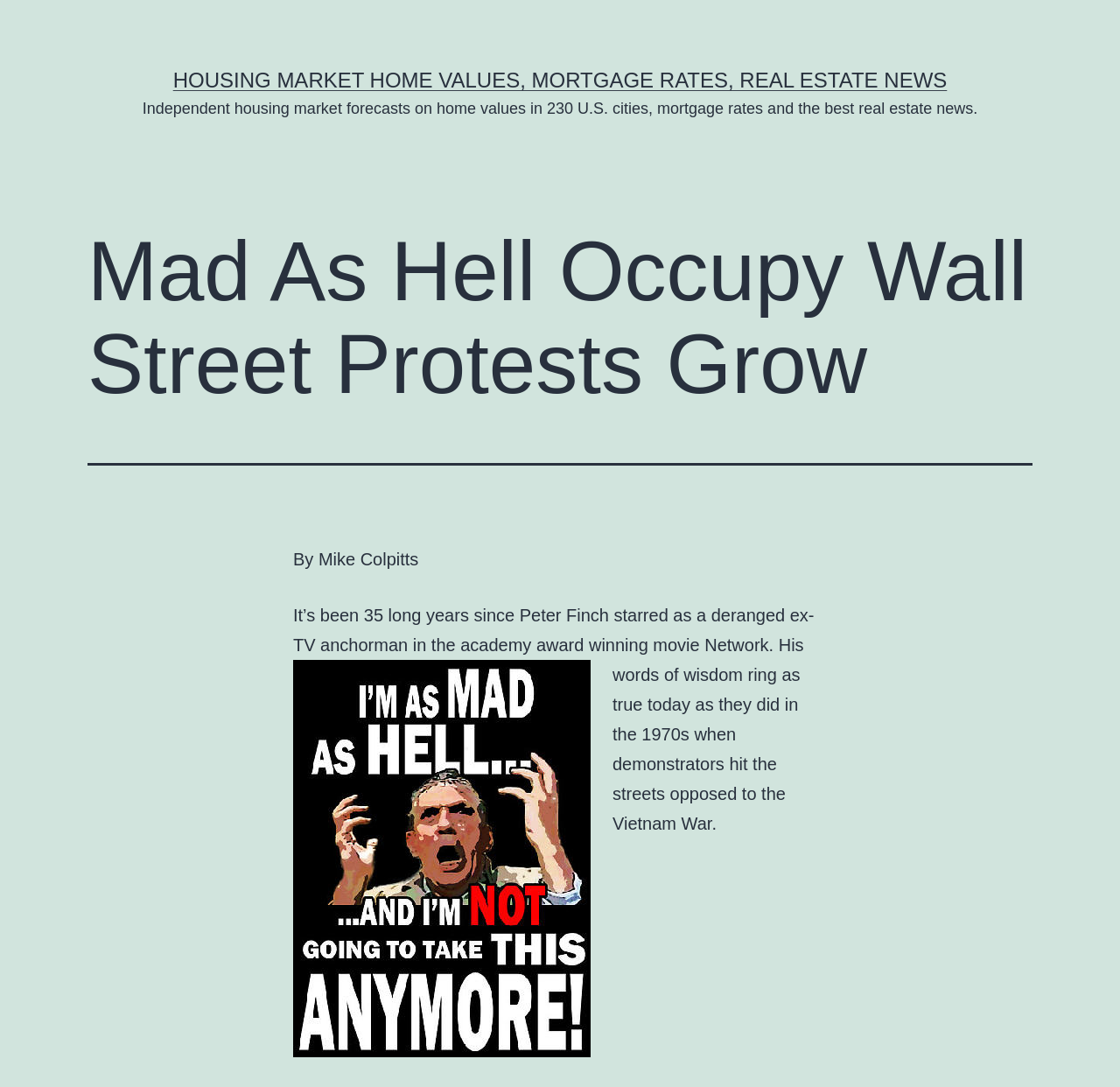Provide a short answer using a single word or phrase for the following question: 
What is the subject of the image?

Mad as Hell Poster